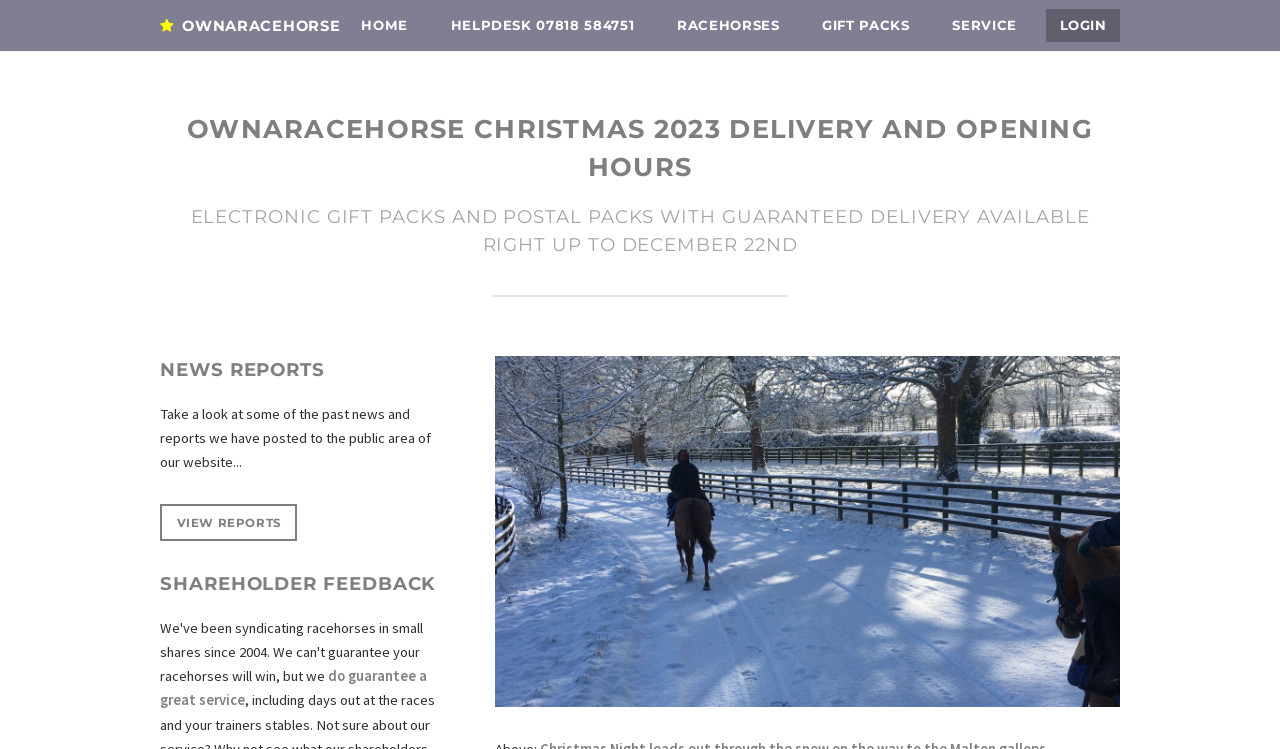Using the element description: "Ownaracehorse", determine the bounding box coordinates. The coordinates should be in the format [left, top, right, bottom], with values between 0 and 1.

[0.125, 0.023, 0.266, 0.047]